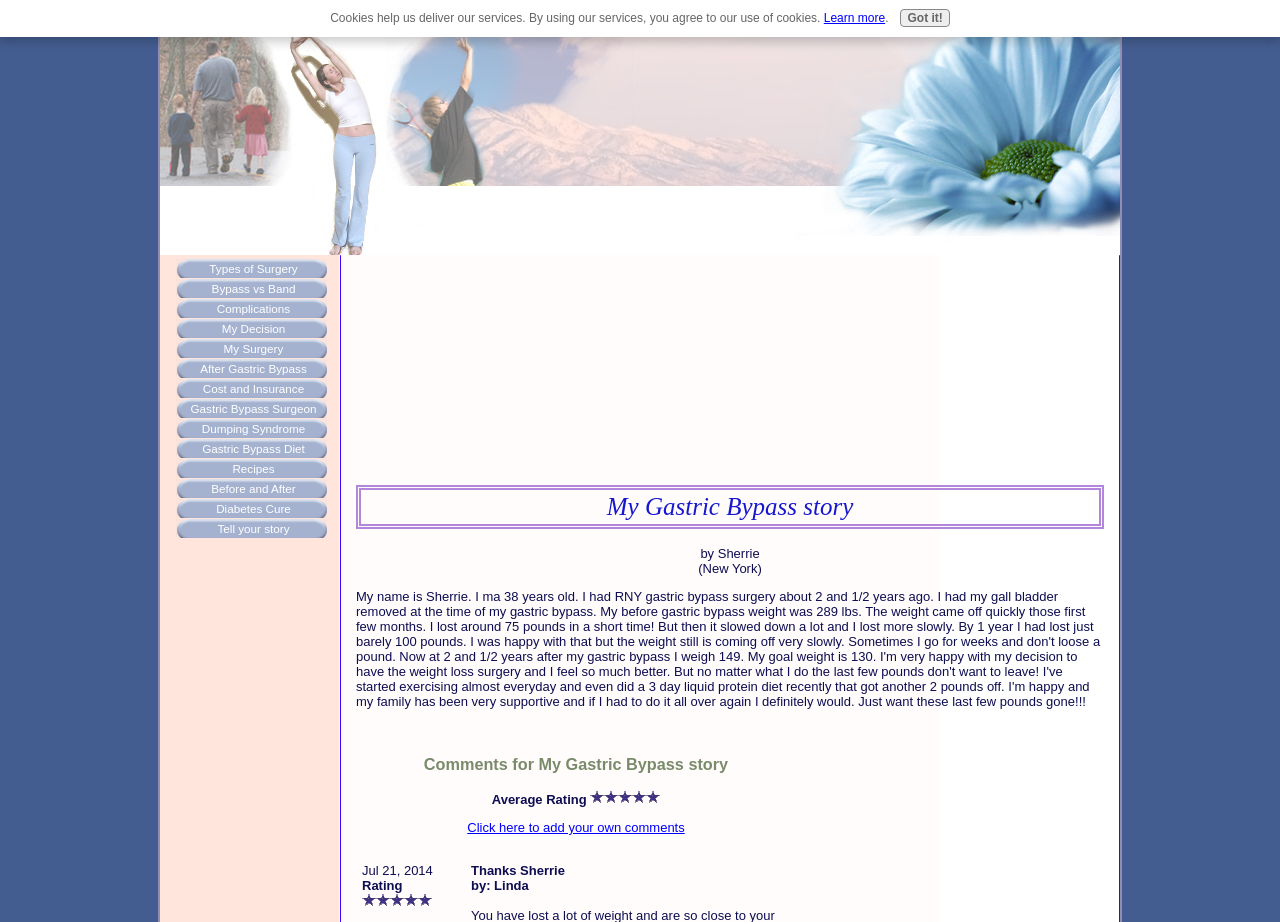Determine and generate the text content of the webpage's headline.

My Gastric Bypass story